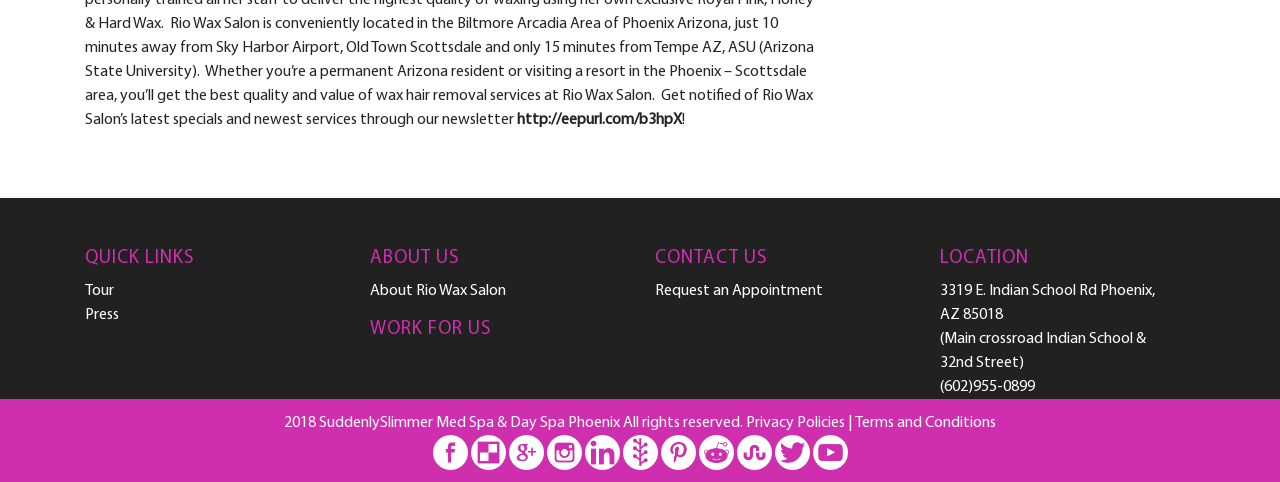What is the crossroad near Rio Wax Salon?
Analyze the image and provide a thorough answer to the question.

I found the crossroad by looking at the 'LOCATION' section of the webpage, where it is written in plain text.